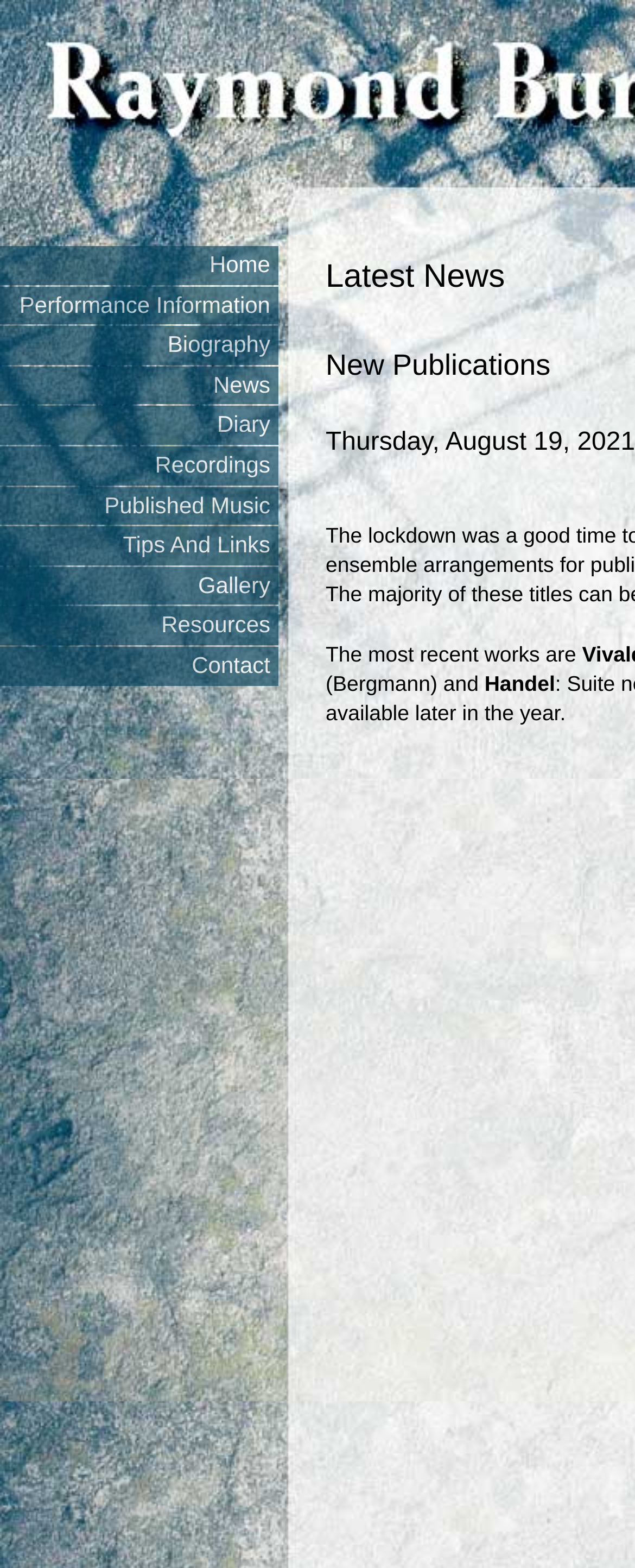What is the first menu item?
Please provide a single word or phrase as your answer based on the screenshot.

Home